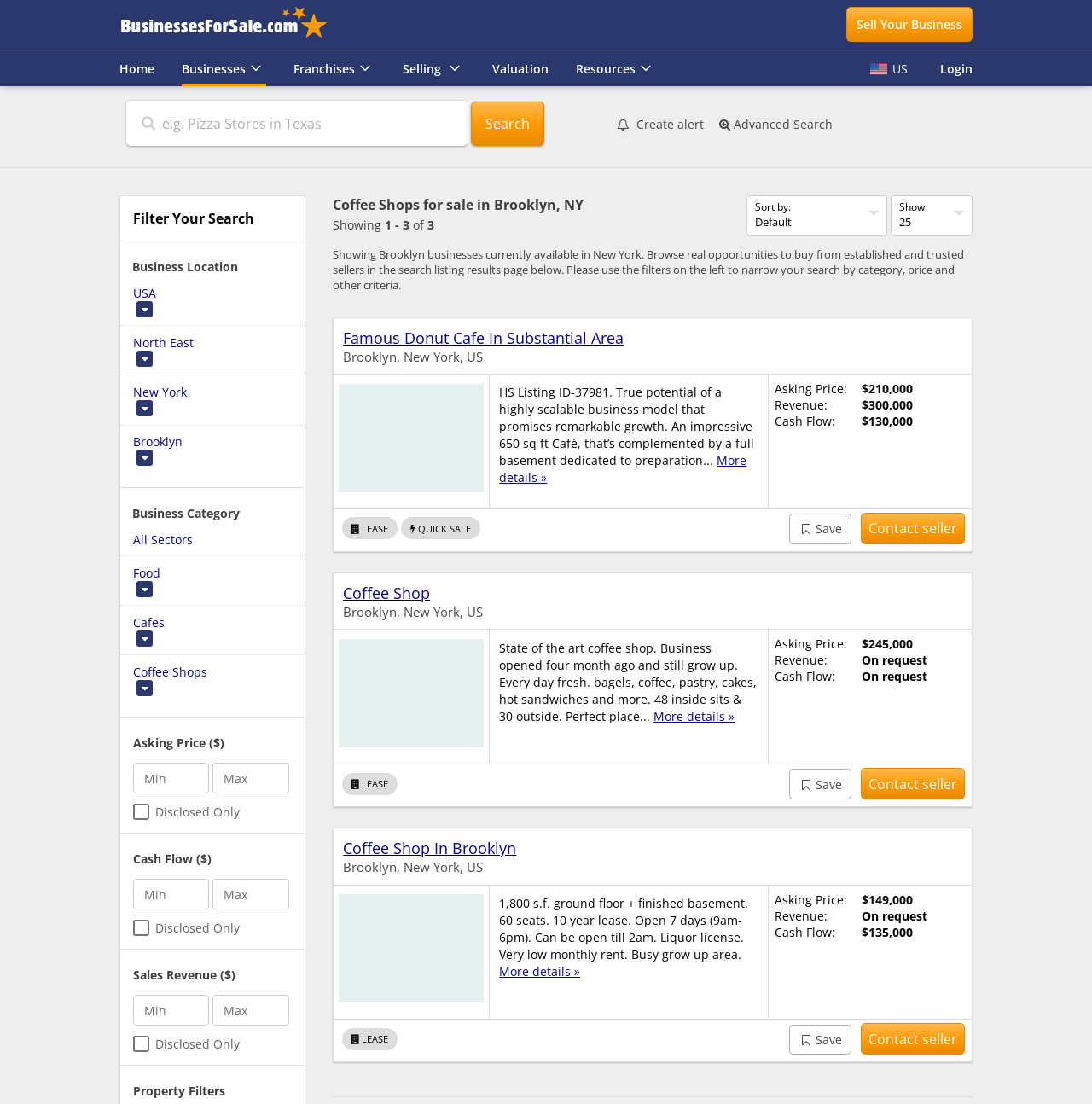Offer a detailed explanation of the webpage layout and contents.

This webpage is about coffee shops for sale in Brooklyn, New York. At the top, there is a logo of BusinessesForSale.com, a marketplace for buying and selling businesses. Below the logo, there are several links, including "Sell Your Business", "Home", "Franchises", "Selling", "Valuation", "Resources", and "Login". On the right side, there is a search box with a button to search for businesses.

Below the search box, there are filters to narrow down the search results, including a combobox to sort by and another to show the number of results. The main content of the page is a list of three coffee shops for sale, each presented in a table with details such as location, description, asking price, revenue, and cash flow. Each table has a heading with the name of the coffee shop, and below it, there are rows with the details. There are also links to save the listing and contact the seller.

The first coffee shop is "Famous Donut Cafe In Substantial Area", located in Brooklyn, New York. The description mentions that it has a highly scalable business model with an impressive 650 sq ft café and a full basement dedicated to preparation. The asking price is $210,000, with a revenue of $300,000 and a cash flow of $130,000.

The second coffee shop is simply titled "Coffee Shop", also located in Brooklyn, New York. The description mentions that it is a state-of-the-art coffee shop that has been open for four months and is still growing. It has 48 inside seats and 30 outside seats, and serves a variety of food and drinks. The asking price is $245,000, with revenue and cash flow available upon request.

Both coffee shops have images and links to view more details. The page is well-organized, with clear headings and concise text, making it easy to navigate and find the desired information.